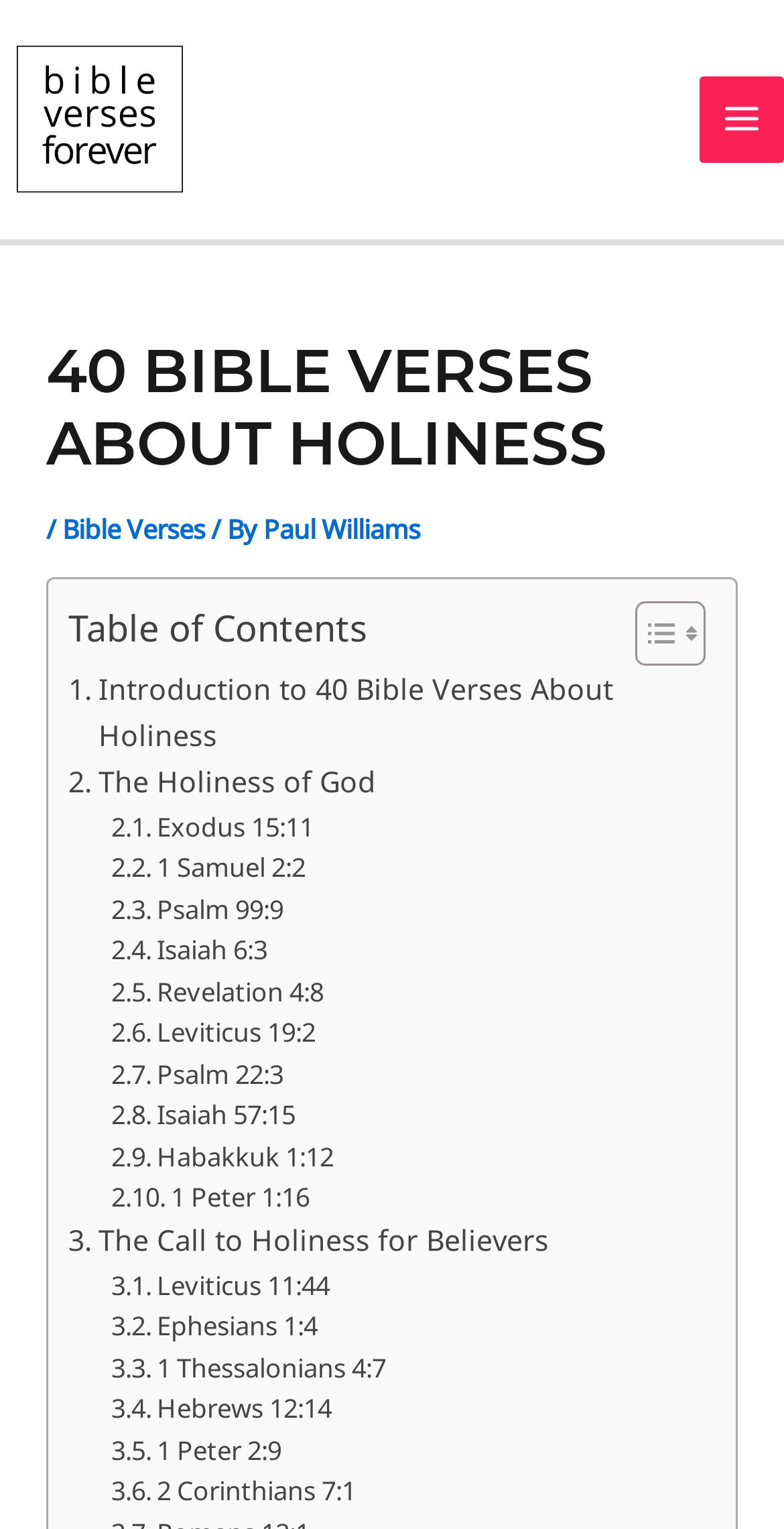Indicate the bounding box coordinates of the element that needs to be clicked to satisfy the following instruction: "Explore the Bible verse in Exodus 15:11". The coordinates should be four float numbers between 0 and 1, i.e., [left, top, right, bottom].

[0.142, 0.527, 0.4, 0.554]